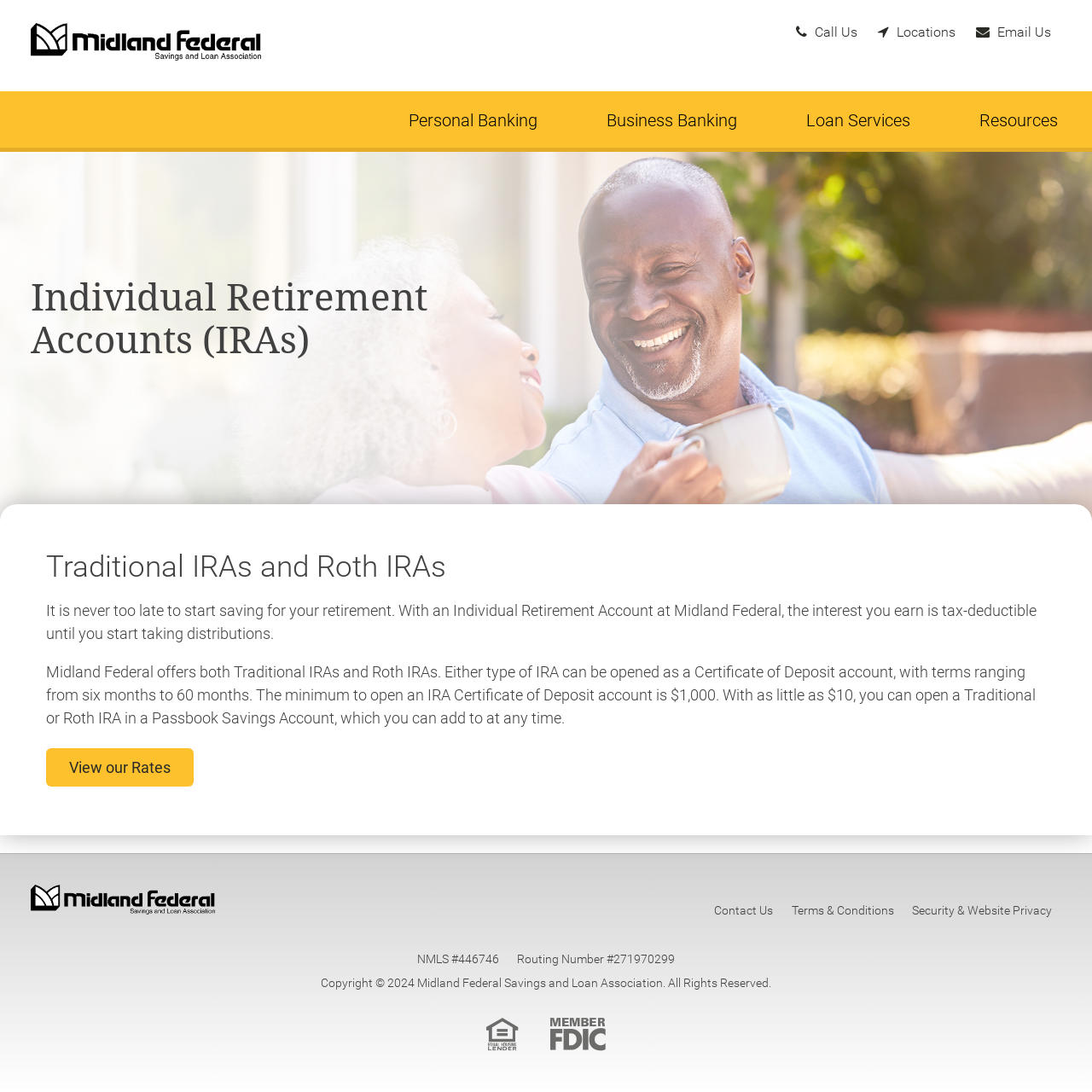Locate the bounding box of the UI element described by: "Call Us" in the given webpage screenshot.

[0.72, 0.021, 0.795, 0.039]